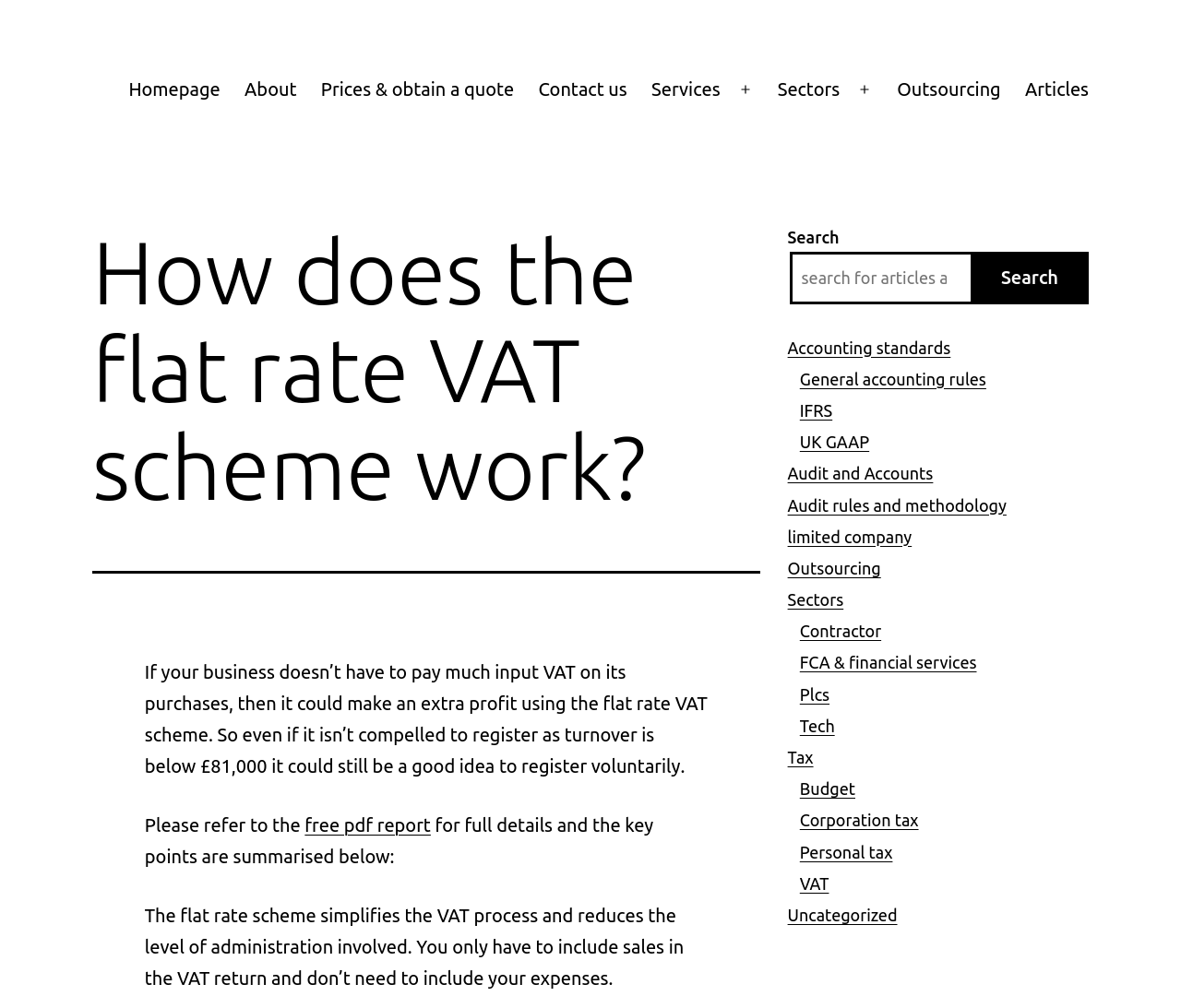Determine the primary headline of the webpage.

How does the flat rate VAT scheme work?